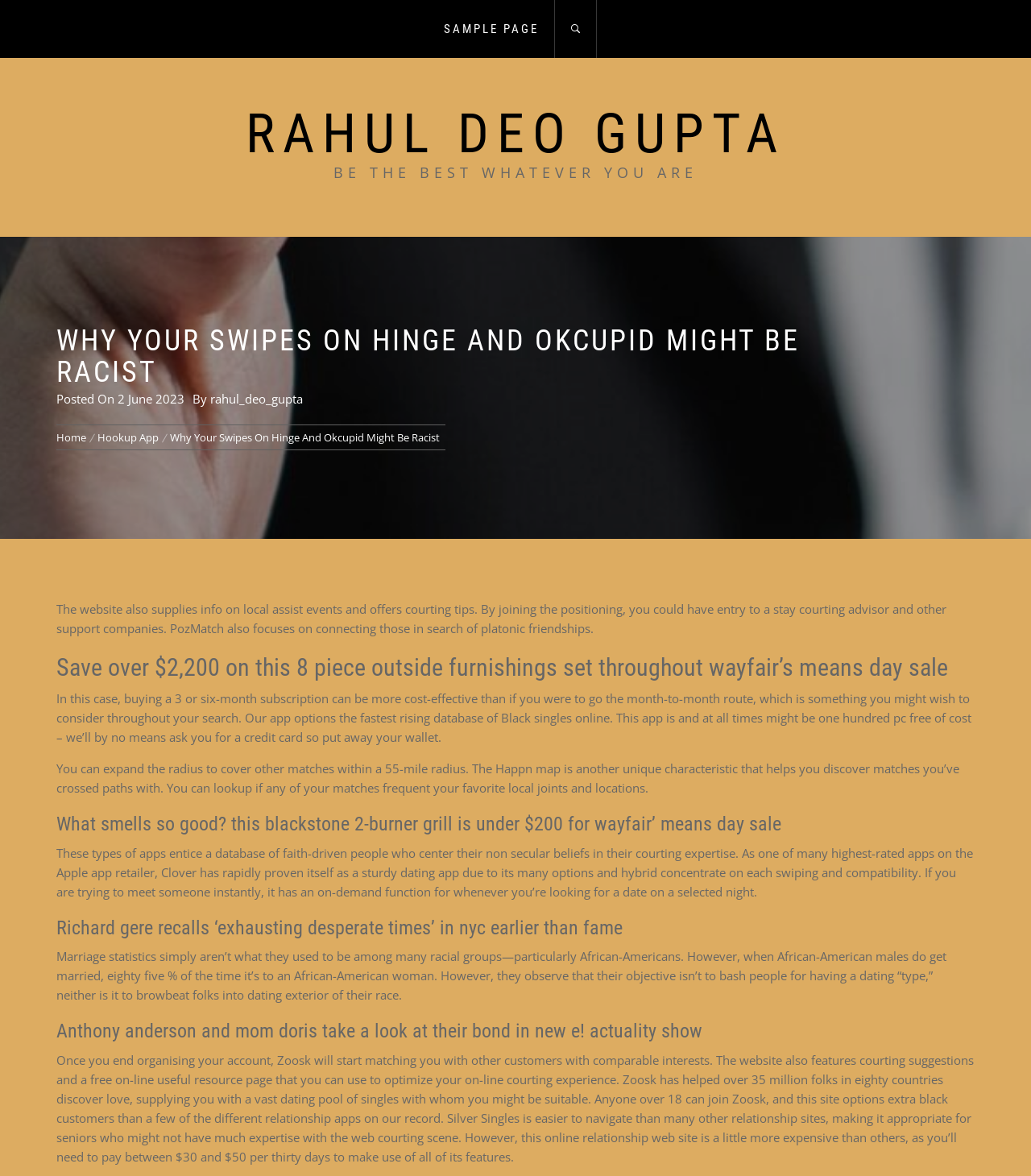Identify the bounding box coordinates for the UI element described as: "Rahul Deo Gupta".

[0.238, 0.086, 0.762, 0.141]